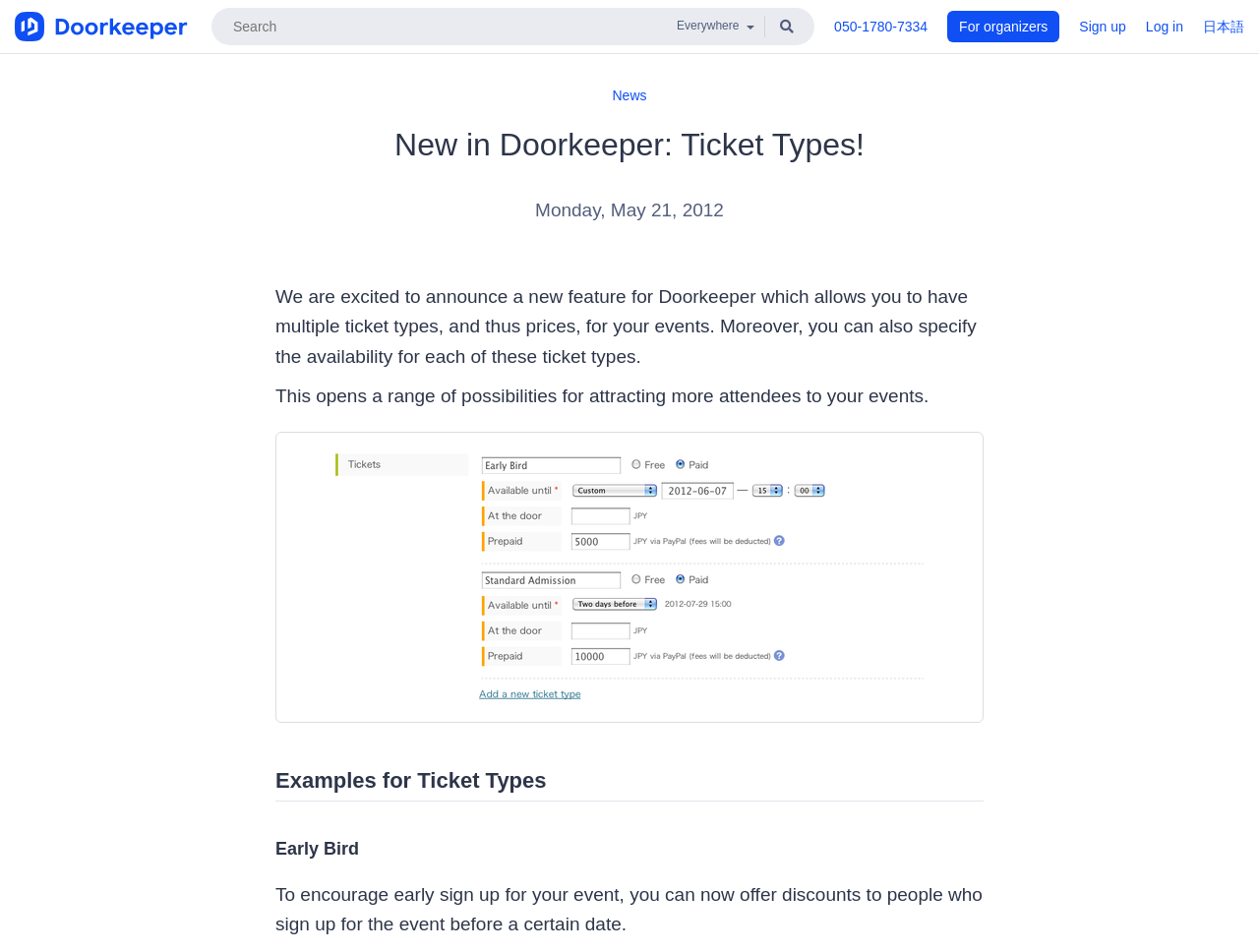Summarize the contents and layout of the webpage in detail.

The webpage is about a new feature announcement in Doorkeeper, specifically the introduction of ticket types. At the top left, there is a logo of Doorkeeper, accompanied by a link to the website. Next to the logo, there is a search bar with a combobox and a search button. 

On the top right, there are several links, including a phone number, links for organizers, sign-up, log-in, and a language option. Below these links, there is a header section that contains a link to news and a heading that announces the new feature of ticket types. 

The main content of the webpage is divided into sections. The first section describes the new feature, stating that it allows for multiple ticket types and prices for events, as well as specifying availability for each ticket type. This section also includes an image. 

The next section is titled "Examples for Ticket Types" and provides a specific example of an "Early Bird" ticket type, which offers discounts to people who sign up for an event before a certain date.